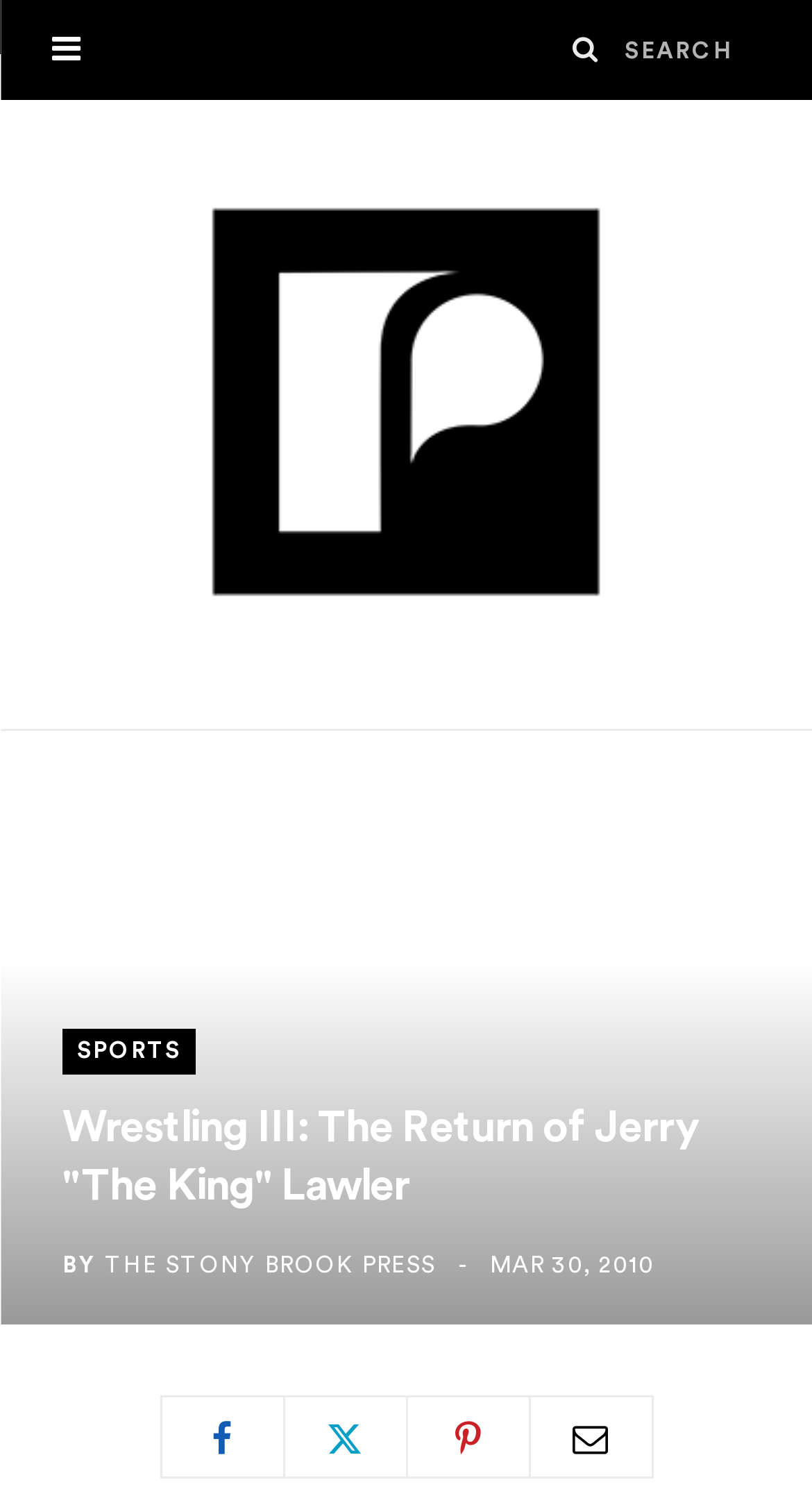Locate the bounding box coordinates of the clickable region necessary to complete the following instruction: "View the article published on MAR 30, 2010". Provide the coordinates in the format of four float numbers between 0 and 1, i.e., [left, top, right, bottom].

[0.604, 0.841, 0.806, 0.857]